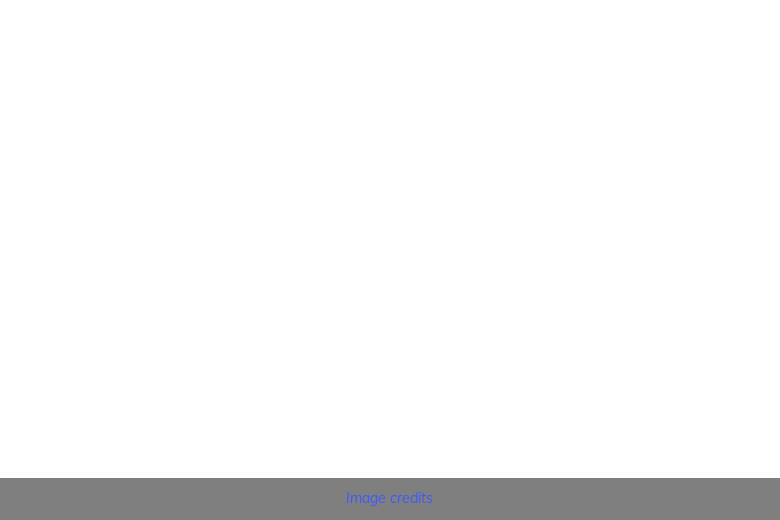What is the suggested solution to the billing process?
Based on the visual details in the image, please answer the question thoroughly.

The caption proposes the introduction of a mobile app as a transformative solution to streamline the payment process for both parties, allowing patients to select preferred payment options and make payments online.